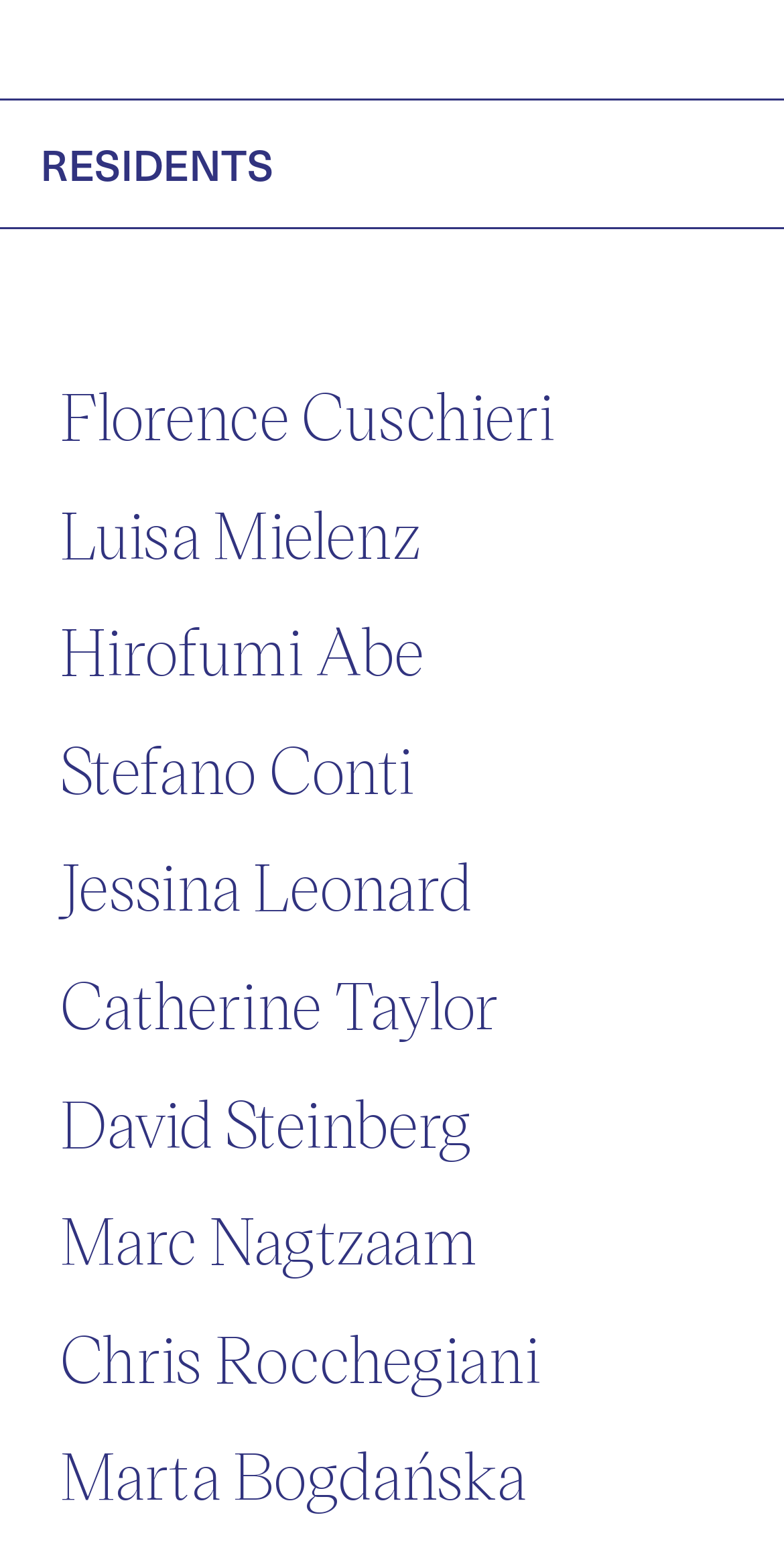Please identify the bounding box coordinates of the element I should click to complete this instruction: 'Access Stefano Conti's details'. The coordinates should be given as four float numbers between 0 and 1, like this: [left, top, right, bottom].

[0.077, 0.47, 0.528, 0.511]